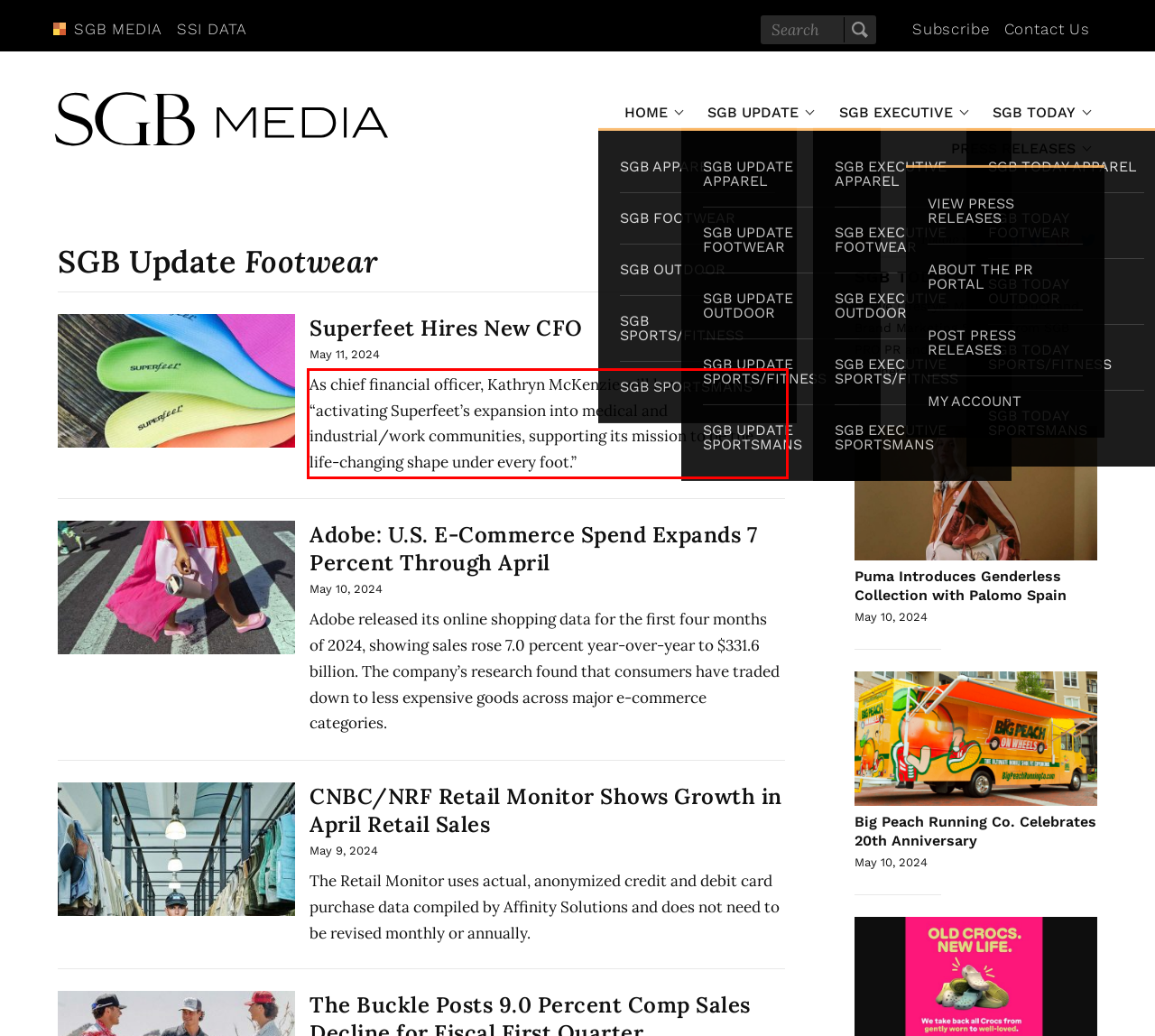Review the webpage screenshot provided, and perform OCR to extract the text from the red bounding box.

As chief financial officer, Kathryn McKenzie will have a key role in “activating Superfeet’s expansion into medical and industrial/work communities, supporting its mission to be the life-changing shape under every foot.”